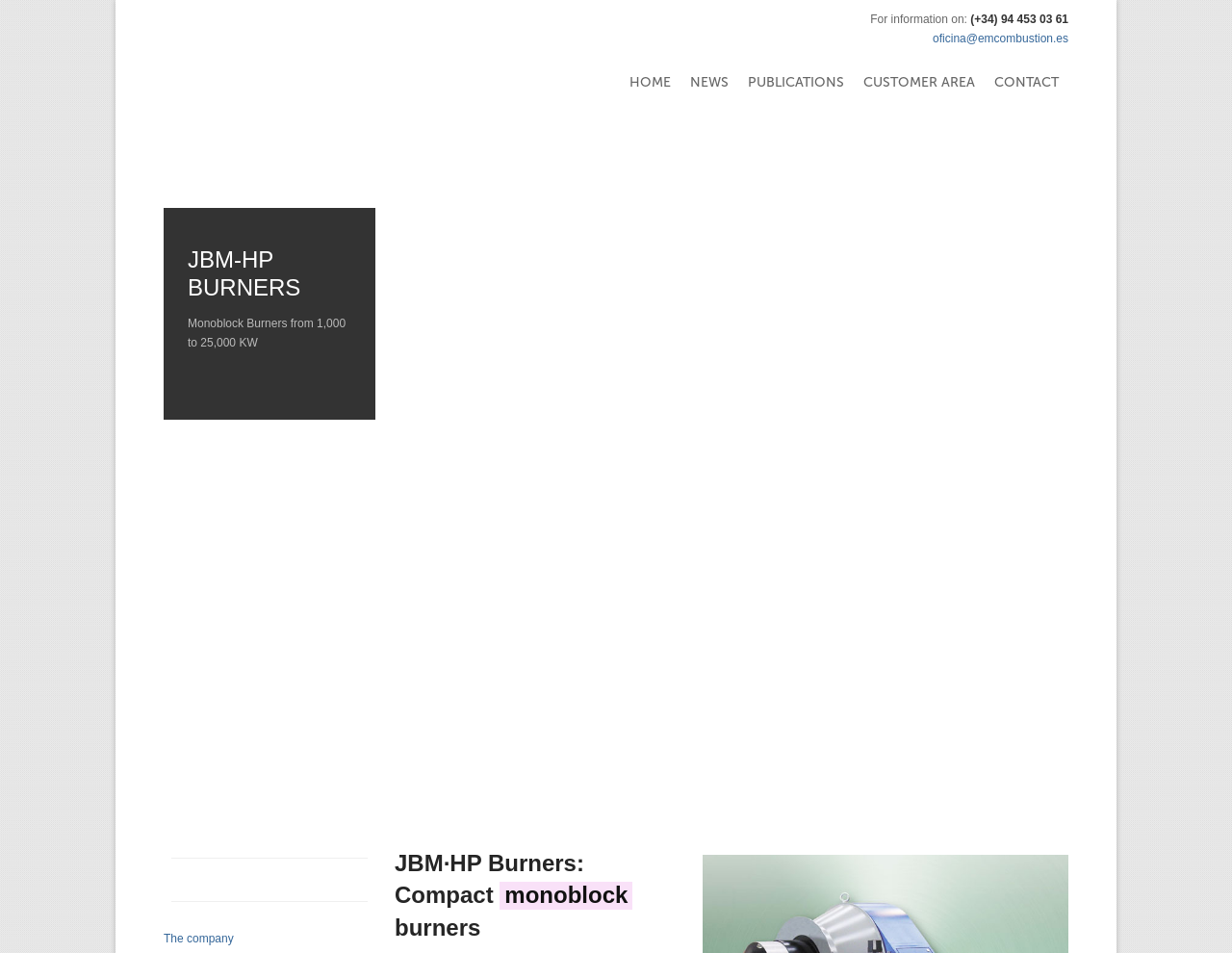Refer to the image and provide an in-depth answer to the question:
How many language options are available on this webpage?

I found the language options at the bottom of the webpage, where there are links to switch to Spanish, English, Chinese (Simplified), and Russian. I counted these options to arrive at the answer.